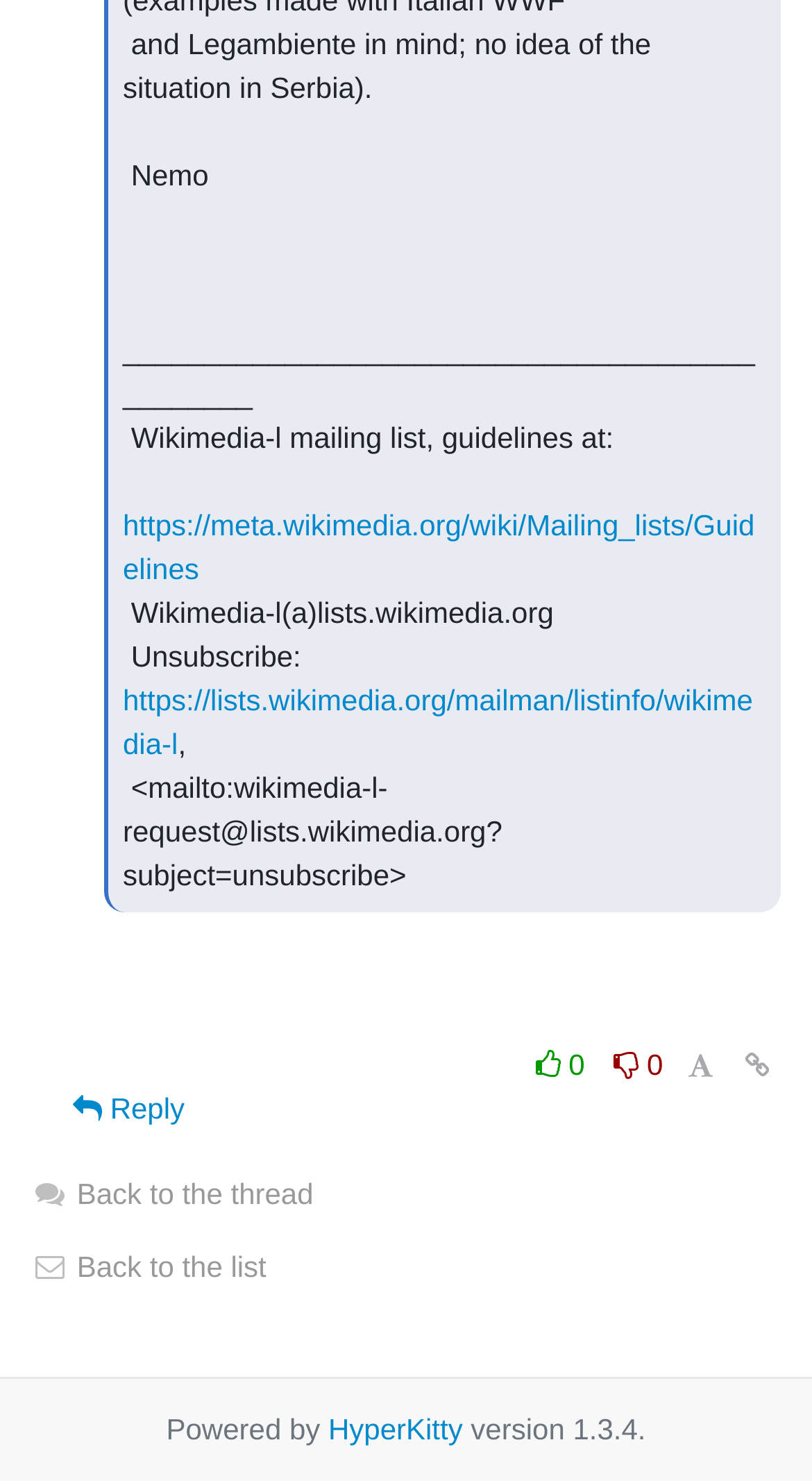Provide the bounding box coordinates in the format (top-left x, top-left y, bottom-right x, bottom-right y). All values are floating point numbers between 0 and 1. Determine the bounding box coordinate of the UI element described as: HyperKitty

[0.404, 0.954, 0.57, 0.976]